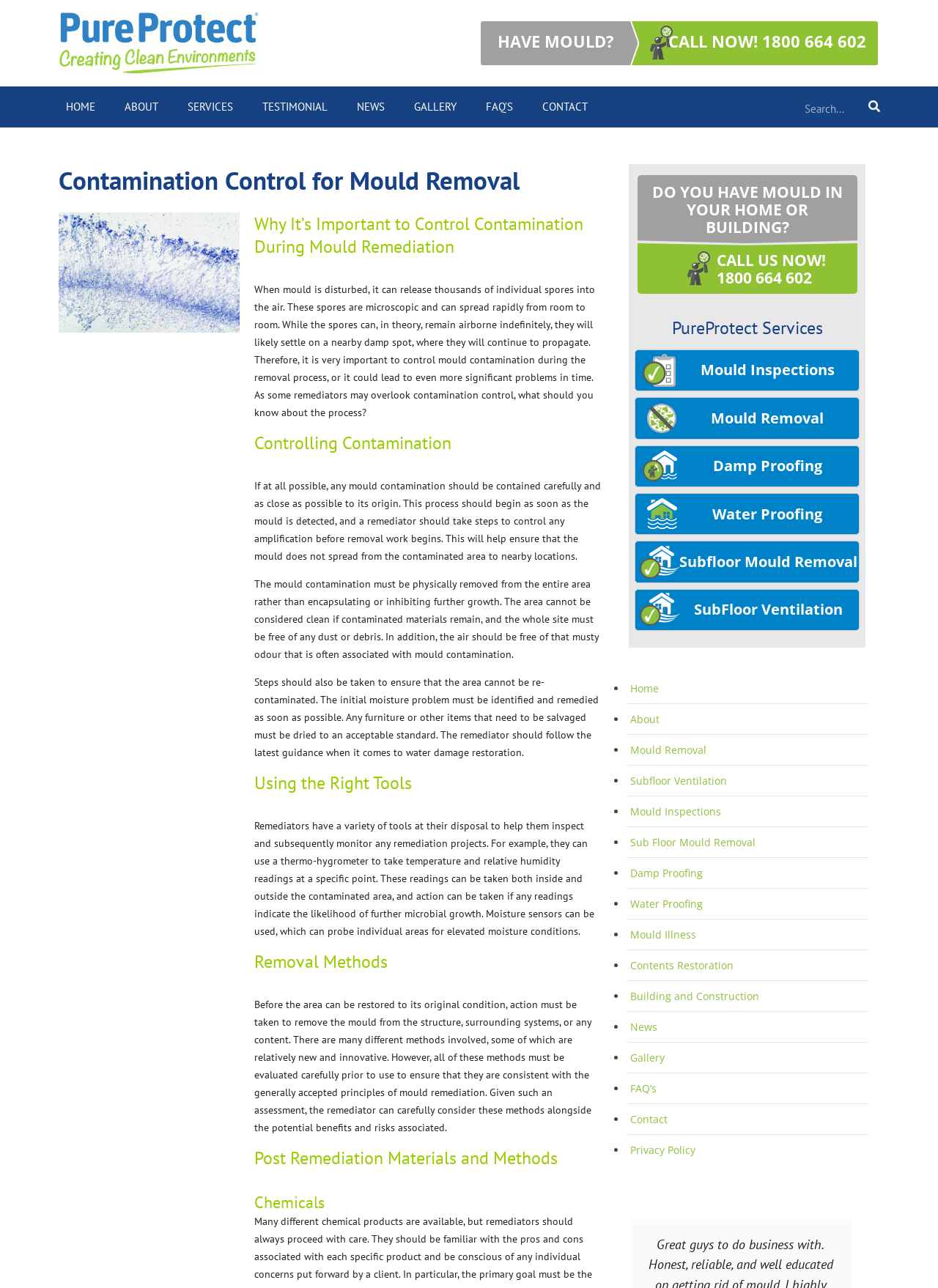Please locate the UI element described by "Damp Proofing" and provide its bounding box coordinates.

[0.672, 0.672, 0.749, 0.683]